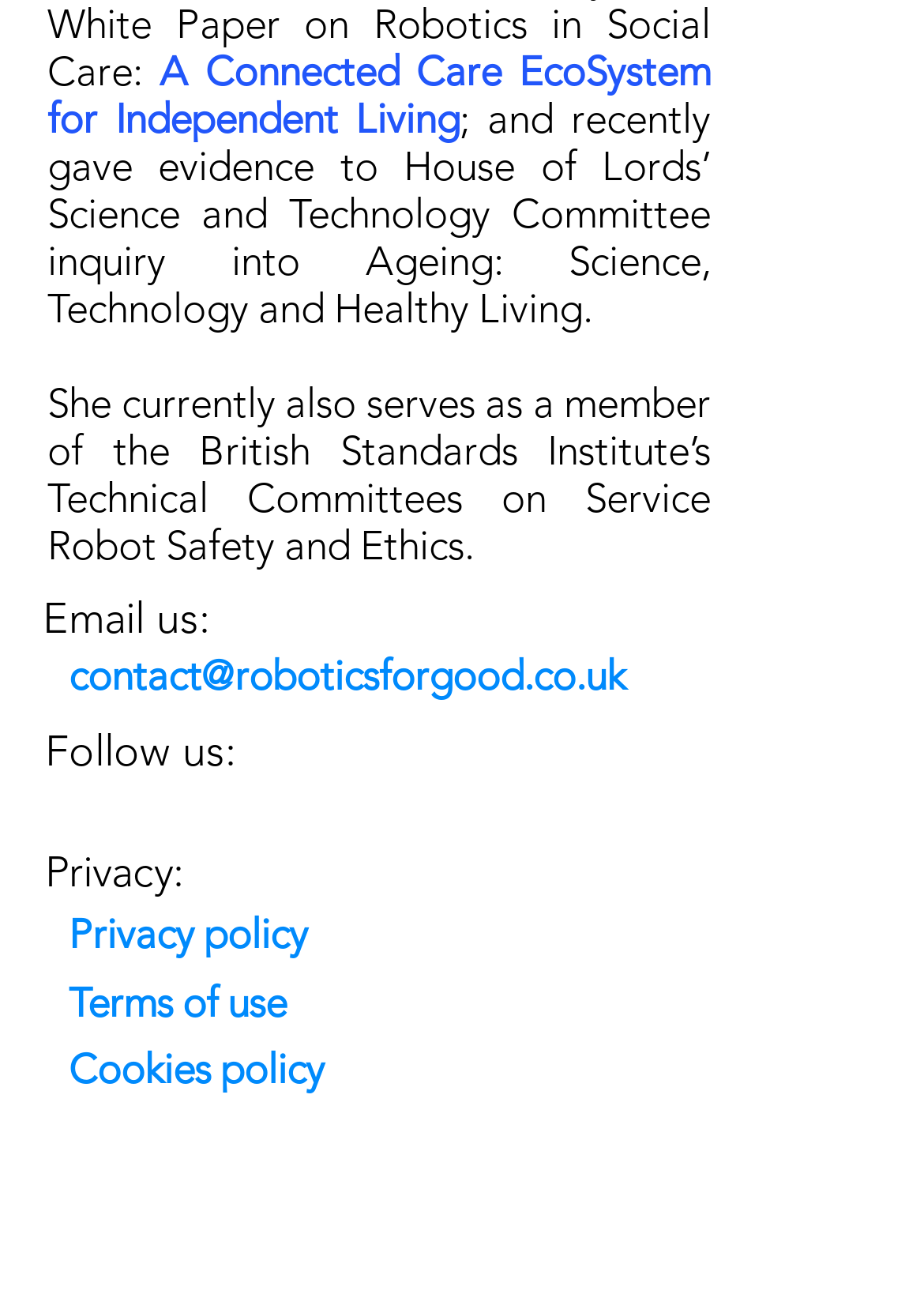Find the bounding box coordinates for the area that should be clicked to accomplish the instruction: "Read the privacy policy".

[0.074, 0.703, 0.333, 0.74]